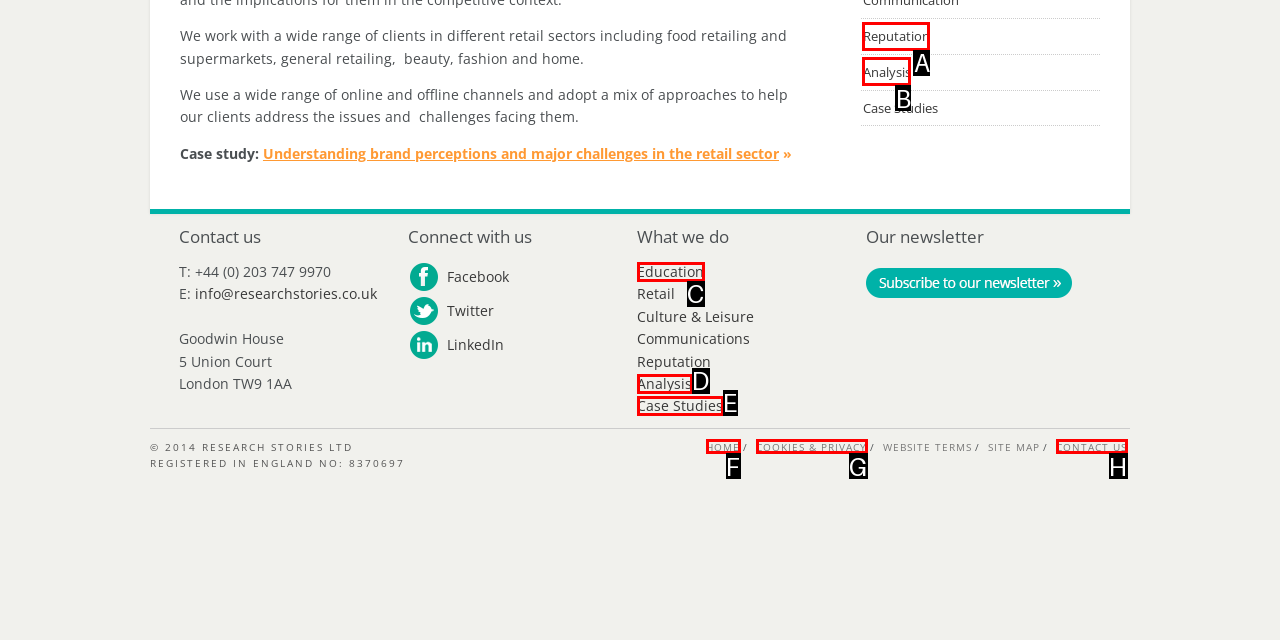Select the HTML element that matches the description: Education
Respond with the letter of the correct choice from the given options directly.

C